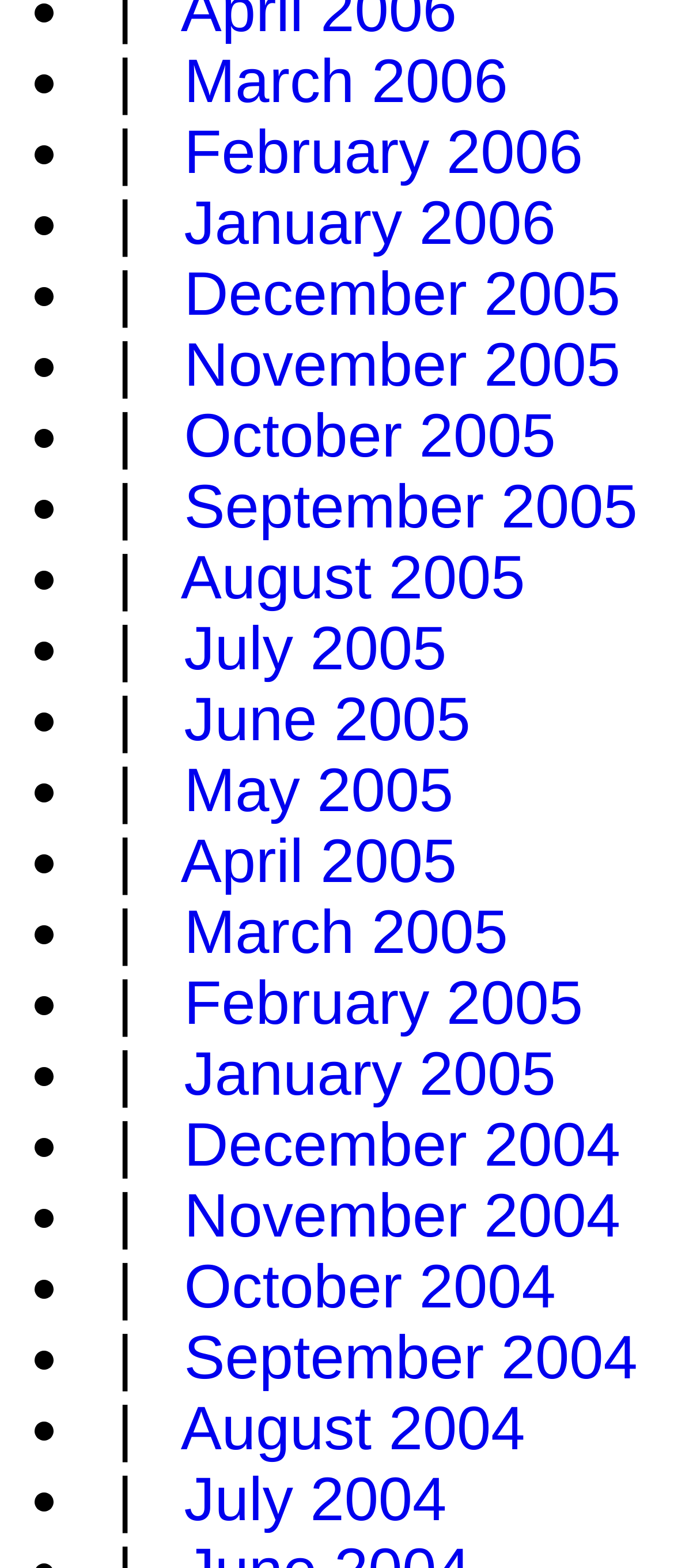Please identify the coordinates of the bounding box that should be clicked to fulfill this instruction: "View November 2005".

[0.273, 0.211, 0.921, 0.255]